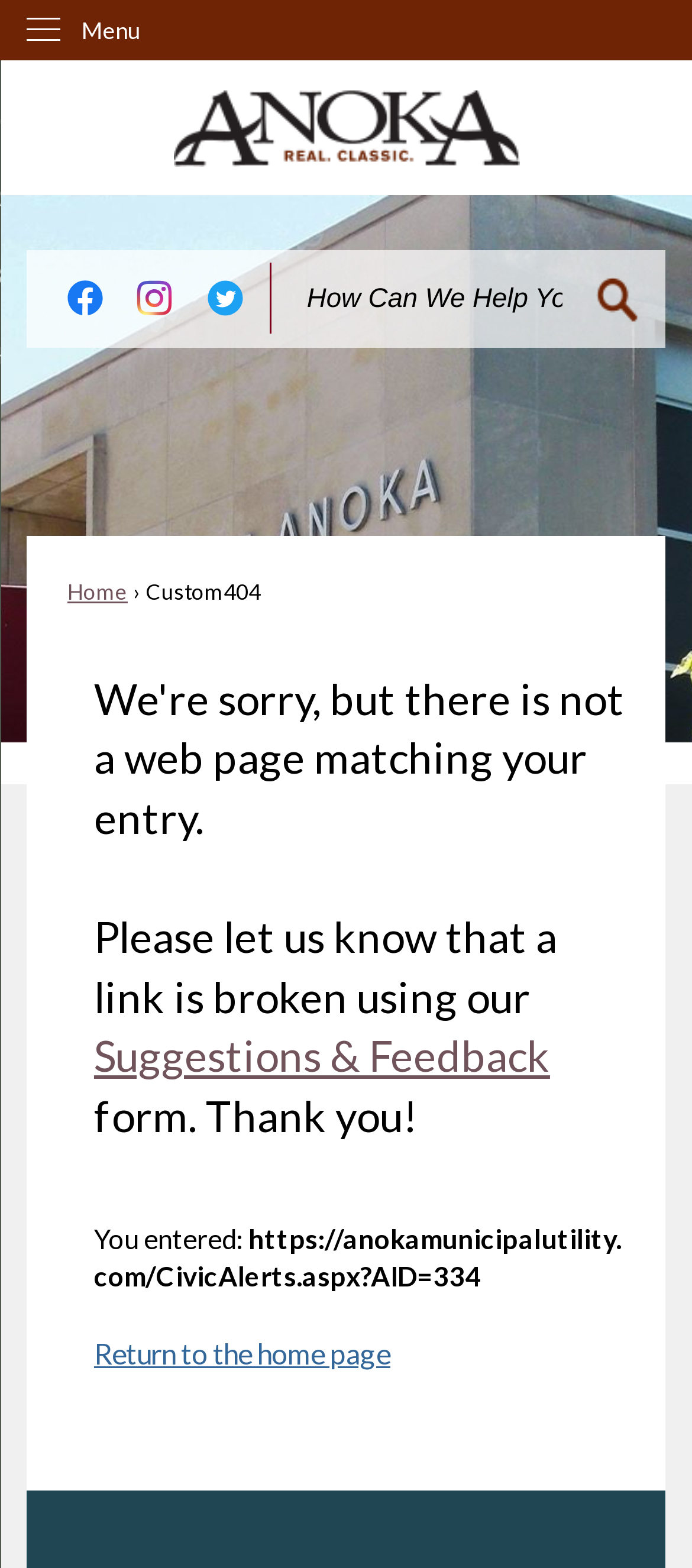Pinpoint the bounding box coordinates of the area that must be clicked to complete this instruction: "Search for something".

[0.39, 0.168, 0.942, 0.213]